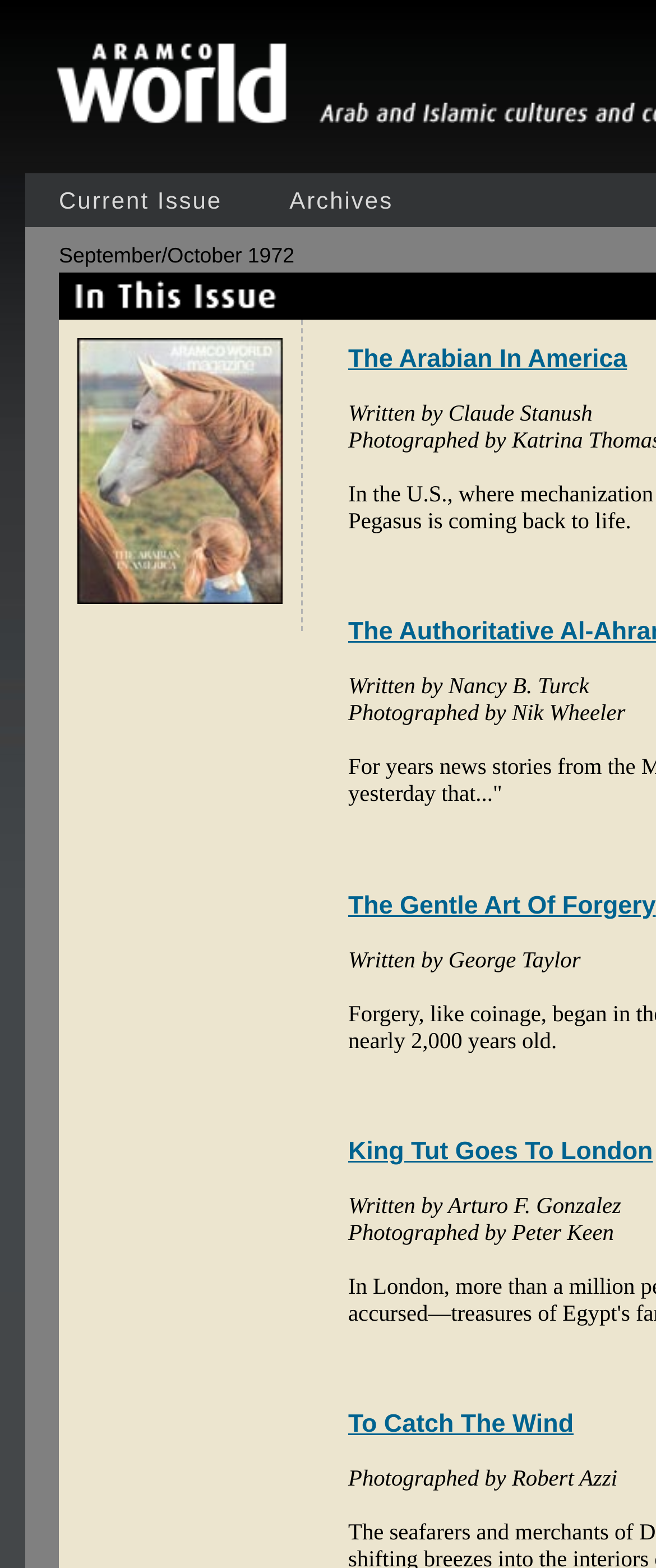Please indicate the bounding box coordinates of the element's region to be clicked to achieve the instruction: "Explore the 'wearable' tag". Provide the coordinates as four float numbers between 0 and 1, i.e., [left, top, right, bottom].

None